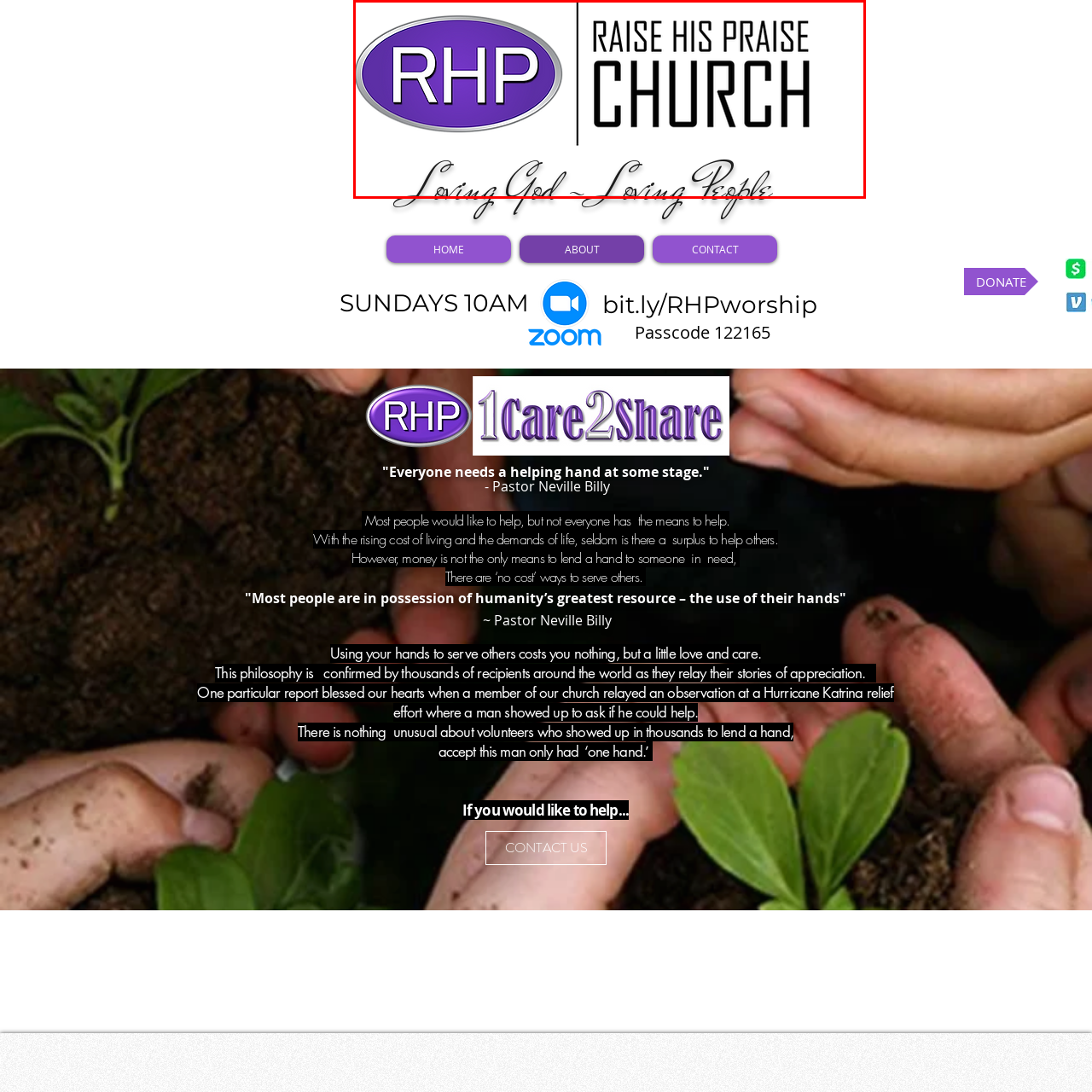Consider the image within the red frame and reply with a brief answer: What is the mission emphasized by the slogan?

Loving God - Loving People